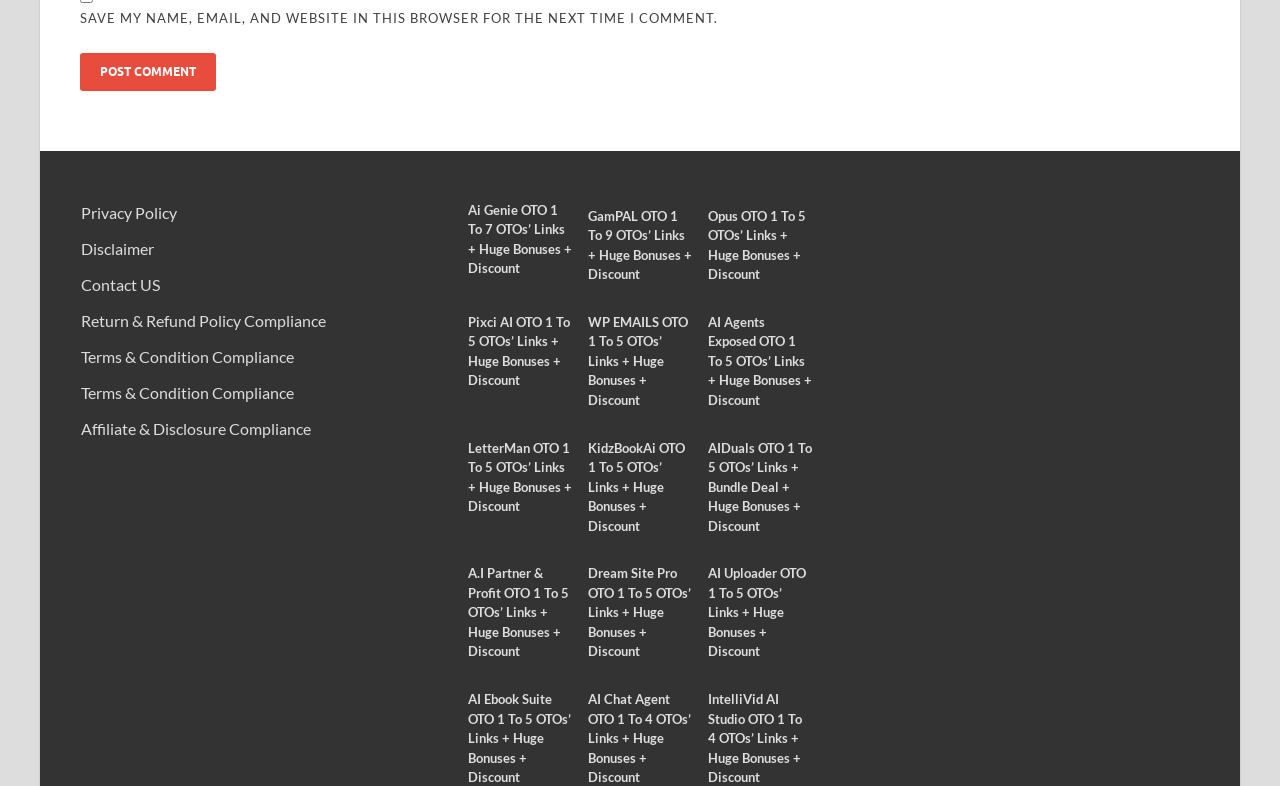Provide a single word or phrase to answer the given question: 
Are there any links to policy or compliance pages?

Yes